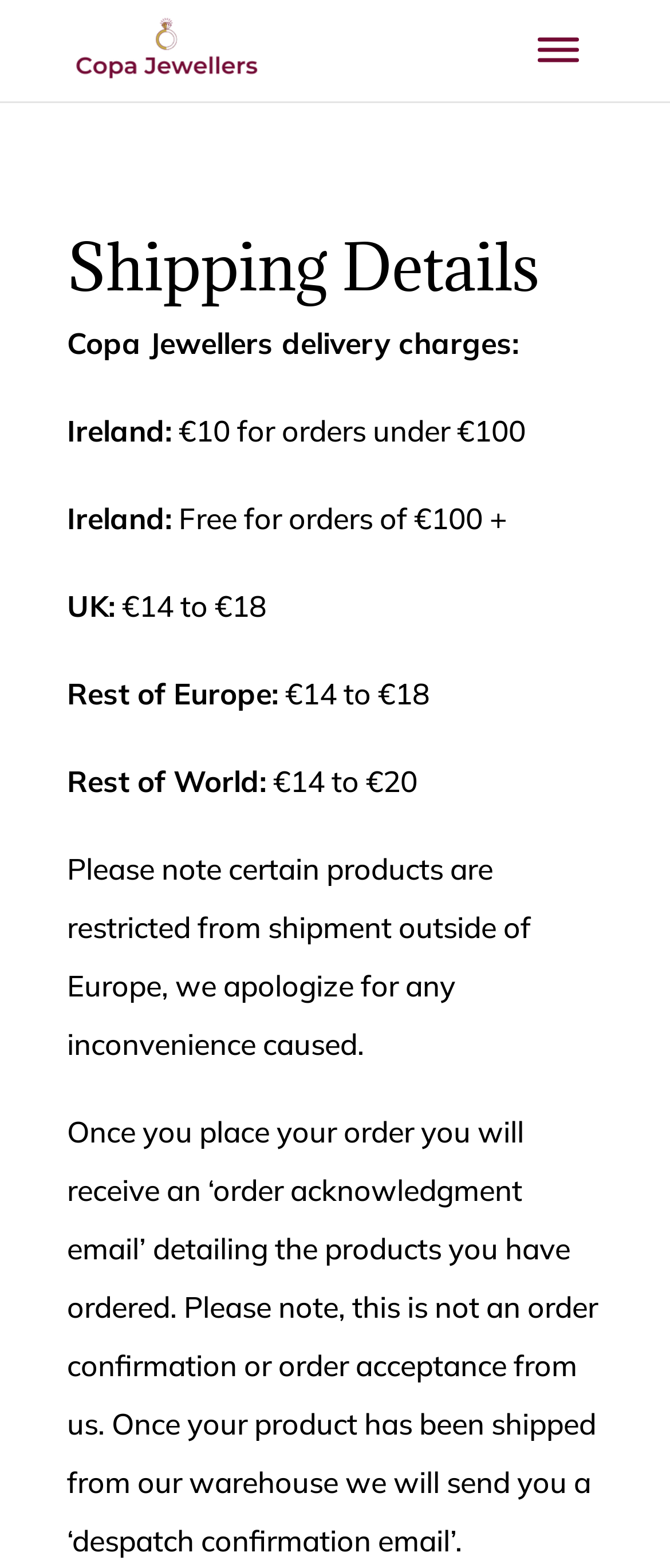What is the delivery charge for orders under €100 in Ireland?
Using the image, give a concise answer in the form of a single word or short phrase.

€10